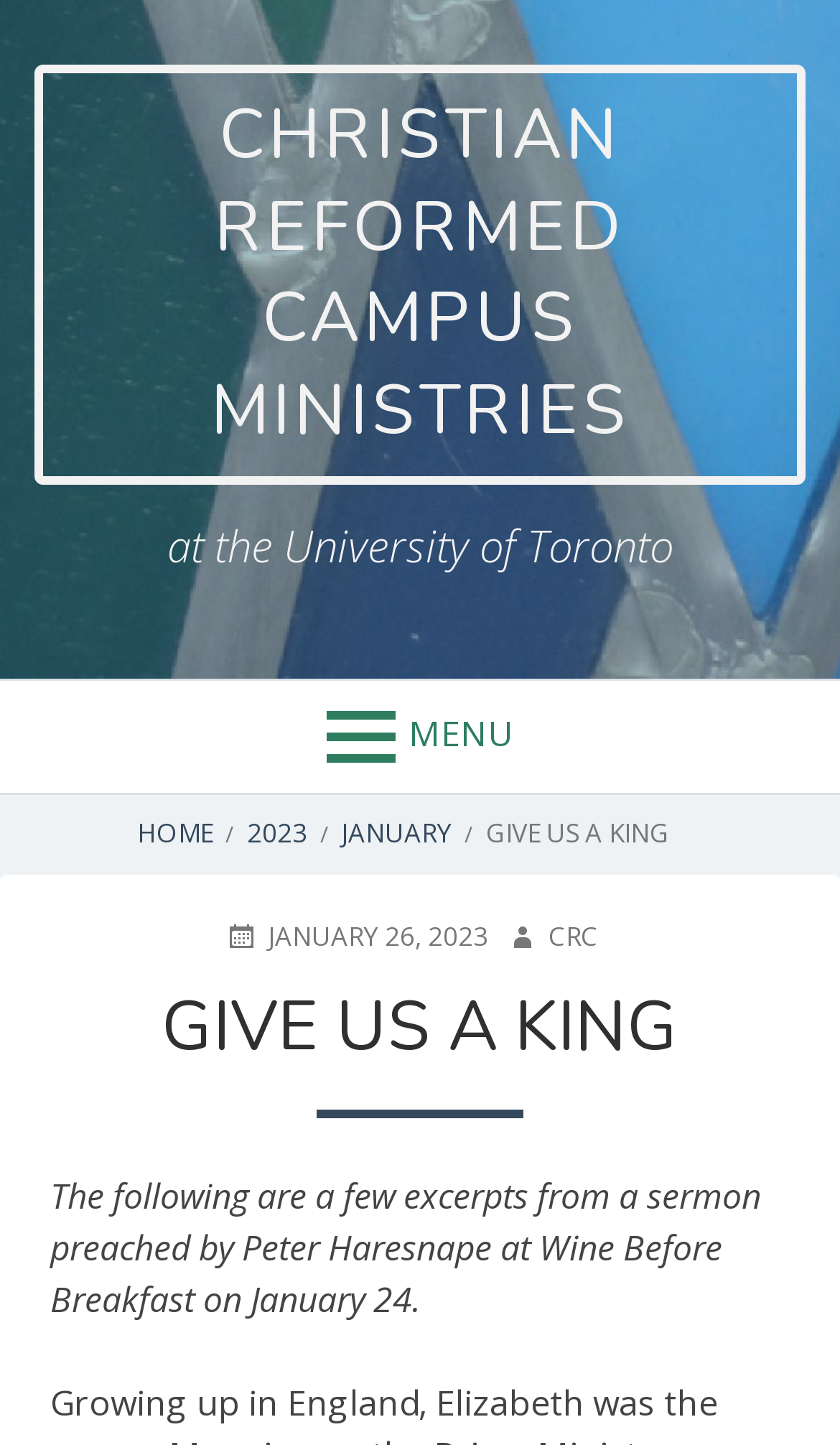Please provide the bounding box coordinate of the region that matches the element description: January. Coordinates should be in the format (top-left x, top-left y, bottom-right x, bottom-right y) and all values should be between 0 and 1.

[0.406, 0.564, 0.537, 0.59]